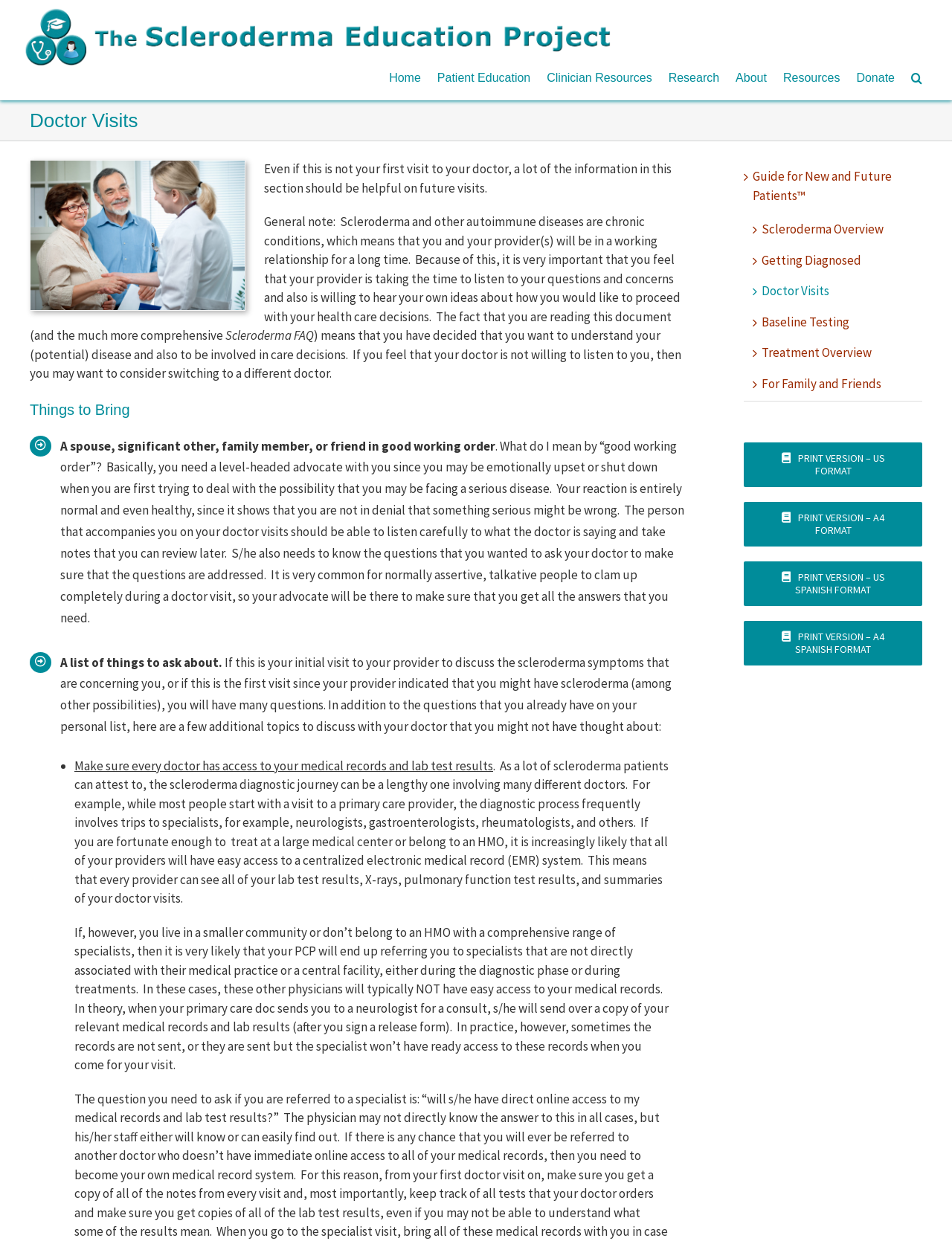Determine the bounding box coordinates (top-left x, top-left y, bottom-right x, bottom-right y) of the UI element described in the following text: 1118

None